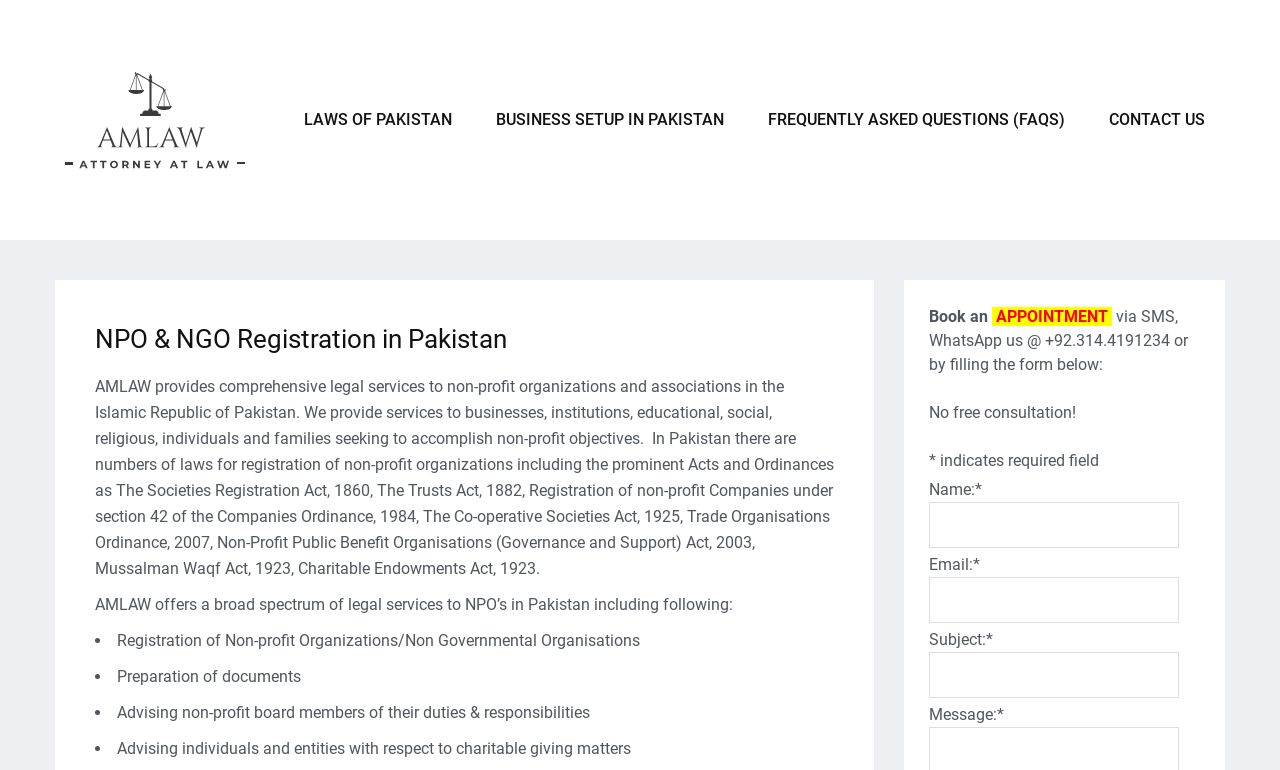Locate the bounding box coordinates of the area to click to fulfill this instruction: "Click the 'Company-Law-Firms-Divorce-Lawyer-Property-Firm-AMLAW-Lahore-Pakistan' link". The bounding box should be presented as four float numbers between 0 and 1, in the order [left, top, right, bottom].

[0.043, 0.026, 0.199, 0.286]